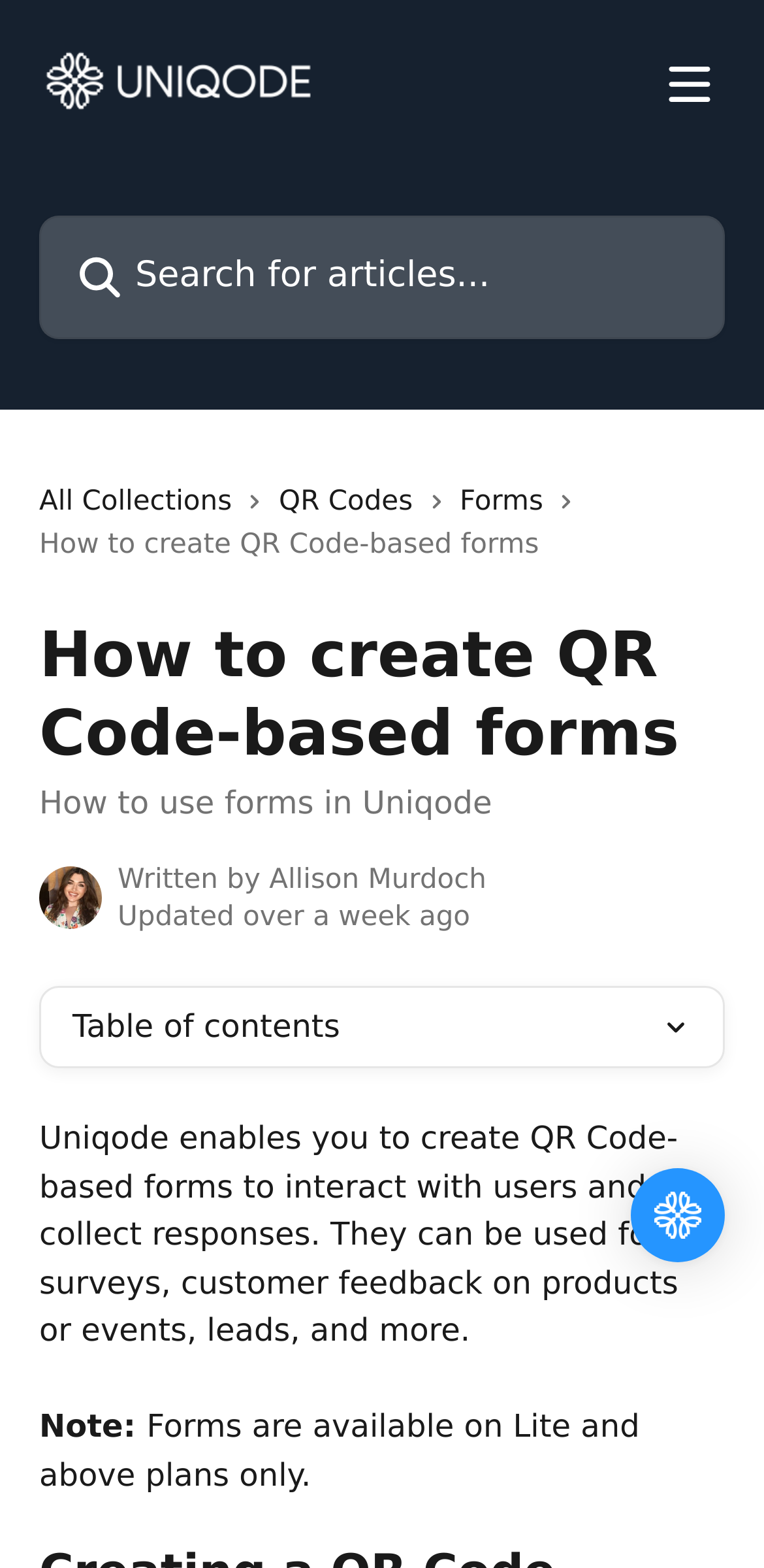Based on the element description name="q" placeholder="Search for articles...", identify the bounding box of the UI element in the given webpage screenshot. The coordinates should be in the format (top-left x, top-left y, bottom-right x, bottom-right y) and must be between 0 and 1.

[0.051, 0.138, 0.949, 0.216]